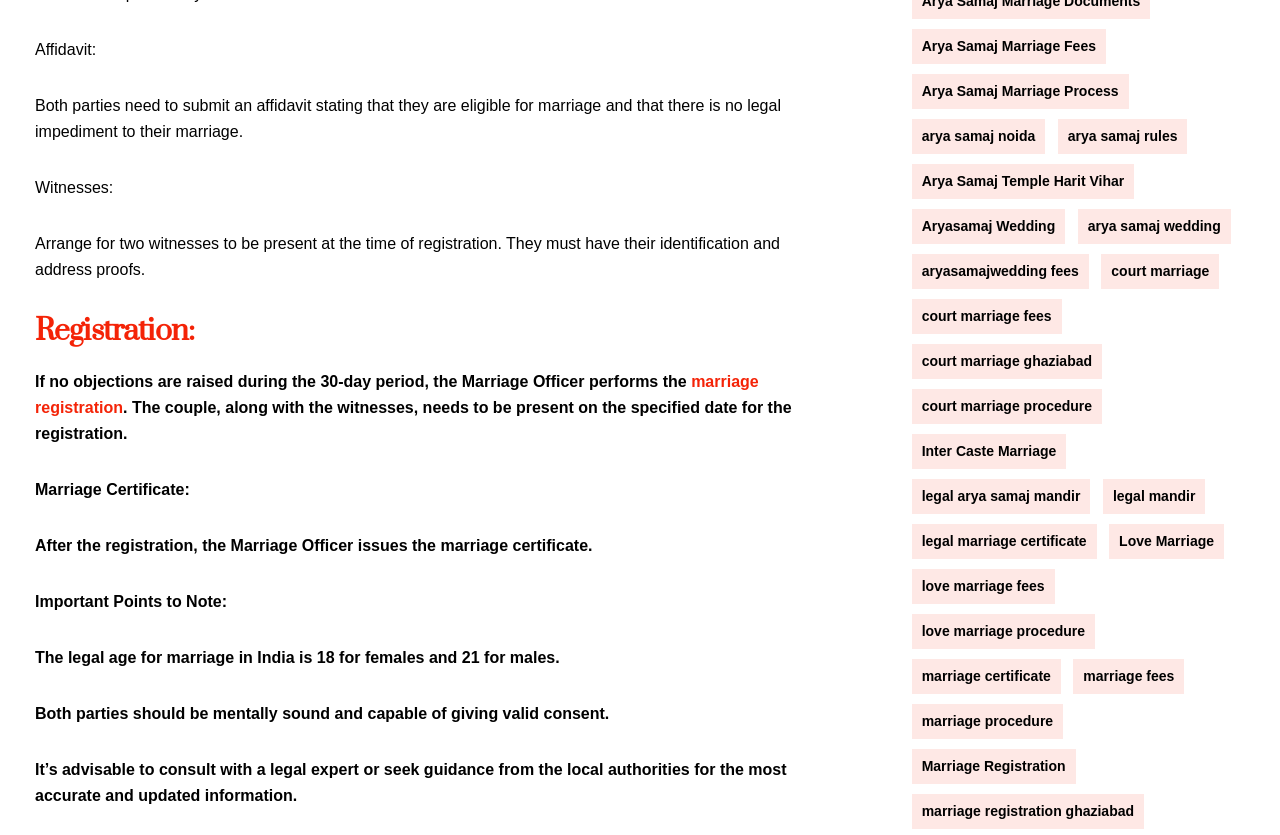Predict the bounding box of the UI element based on the description: "68 views". The coordinates should be four float numbers between 0 and 1, formatted as [left, top, right, bottom].

None